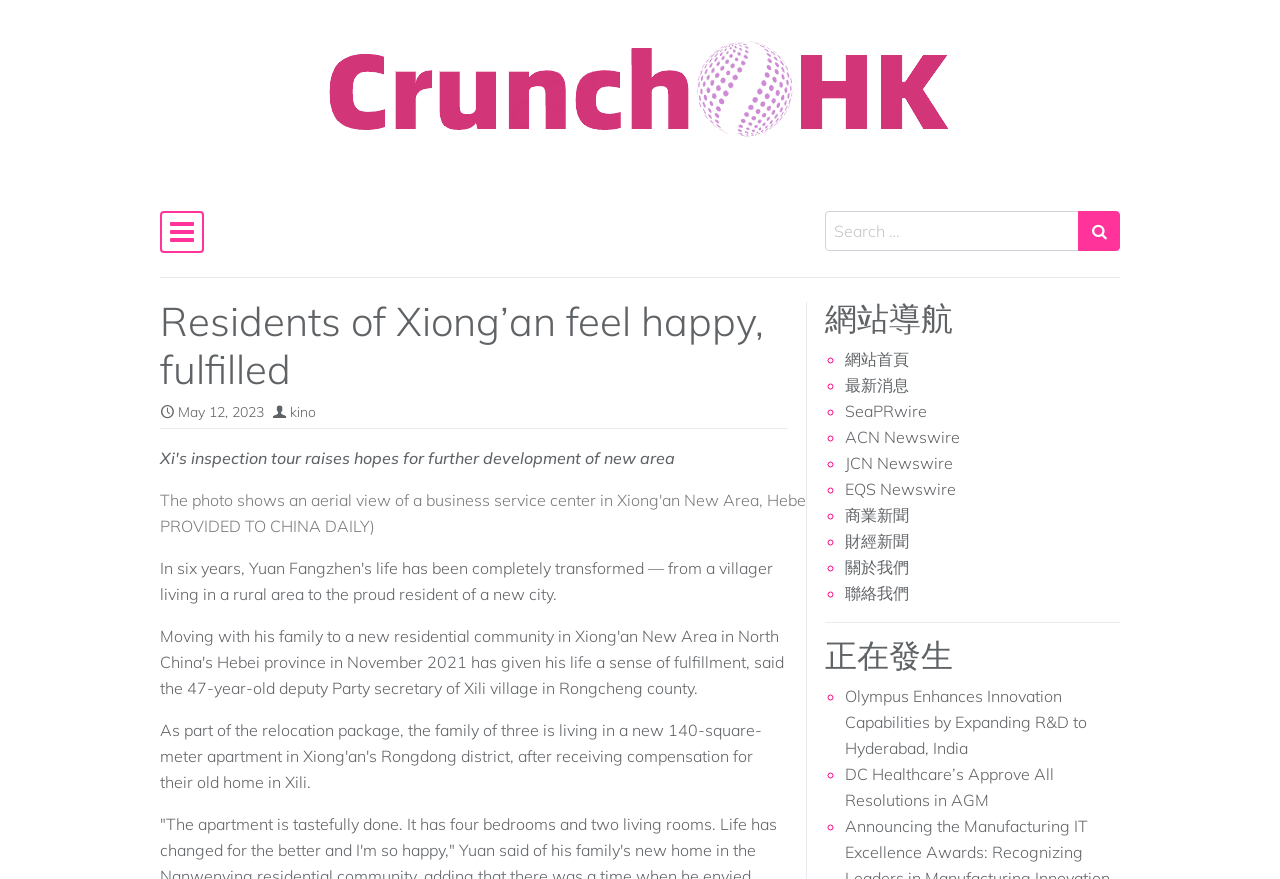What is the logo of the website?
Based on the image, provide a one-word or brief-phrase response.

CRUNCH HONG KONG